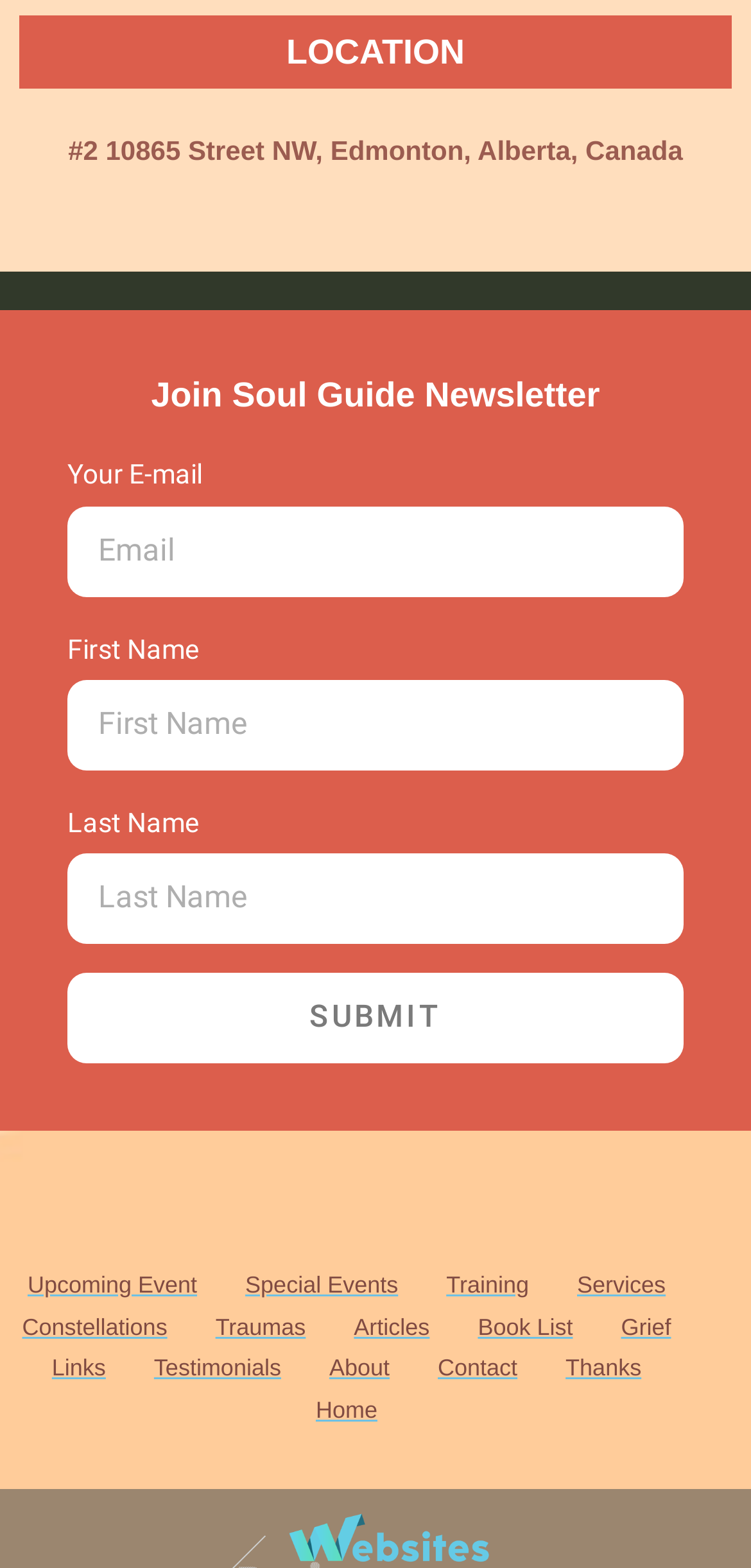What is the purpose of the textbox with label 'Your E-mail'?
Look at the image and answer the question with a single word or phrase.

To input email address